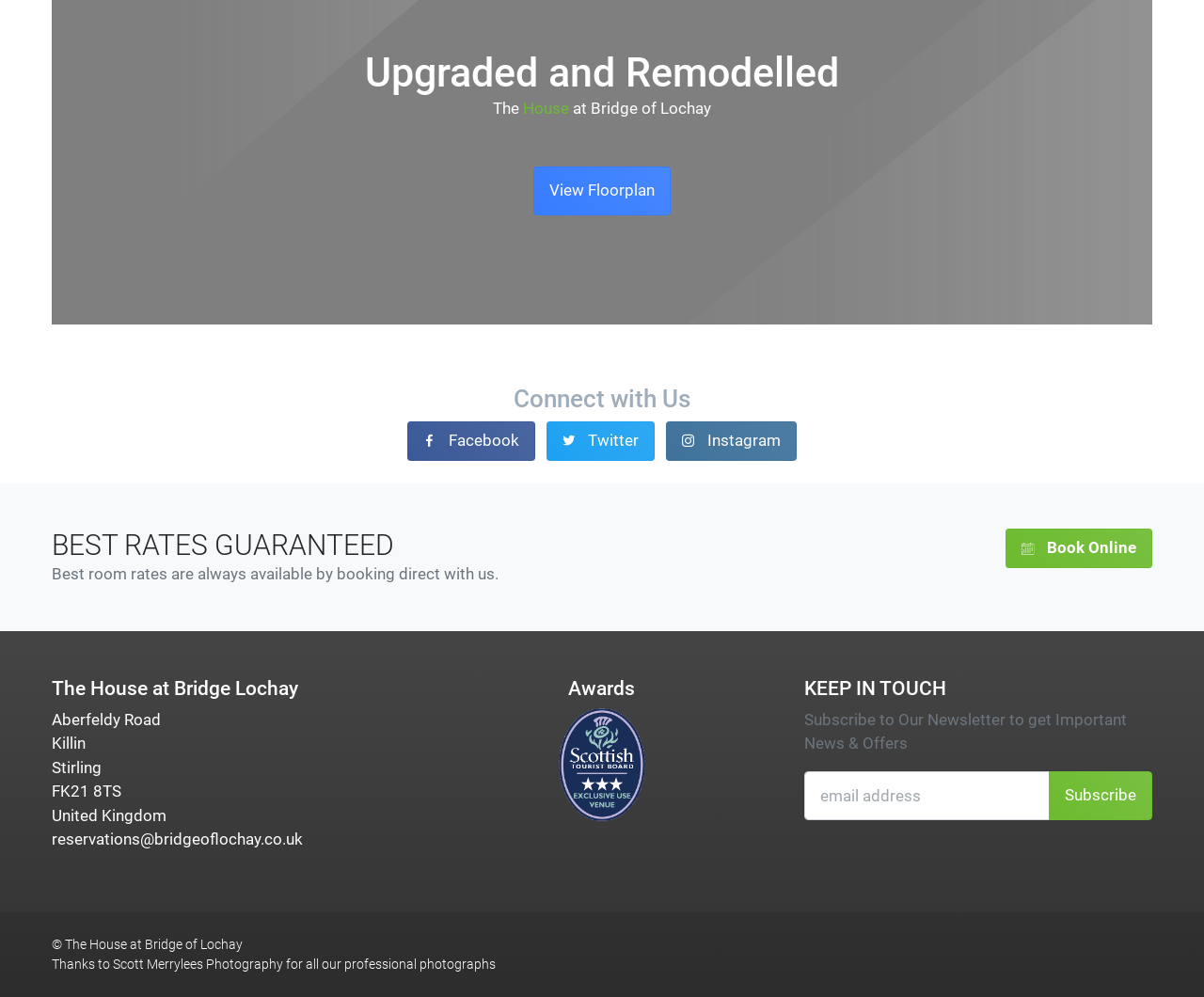Locate the bounding box of the UI element described in the following text: "Twitter".

[0.454, 0.422, 0.544, 0.462]